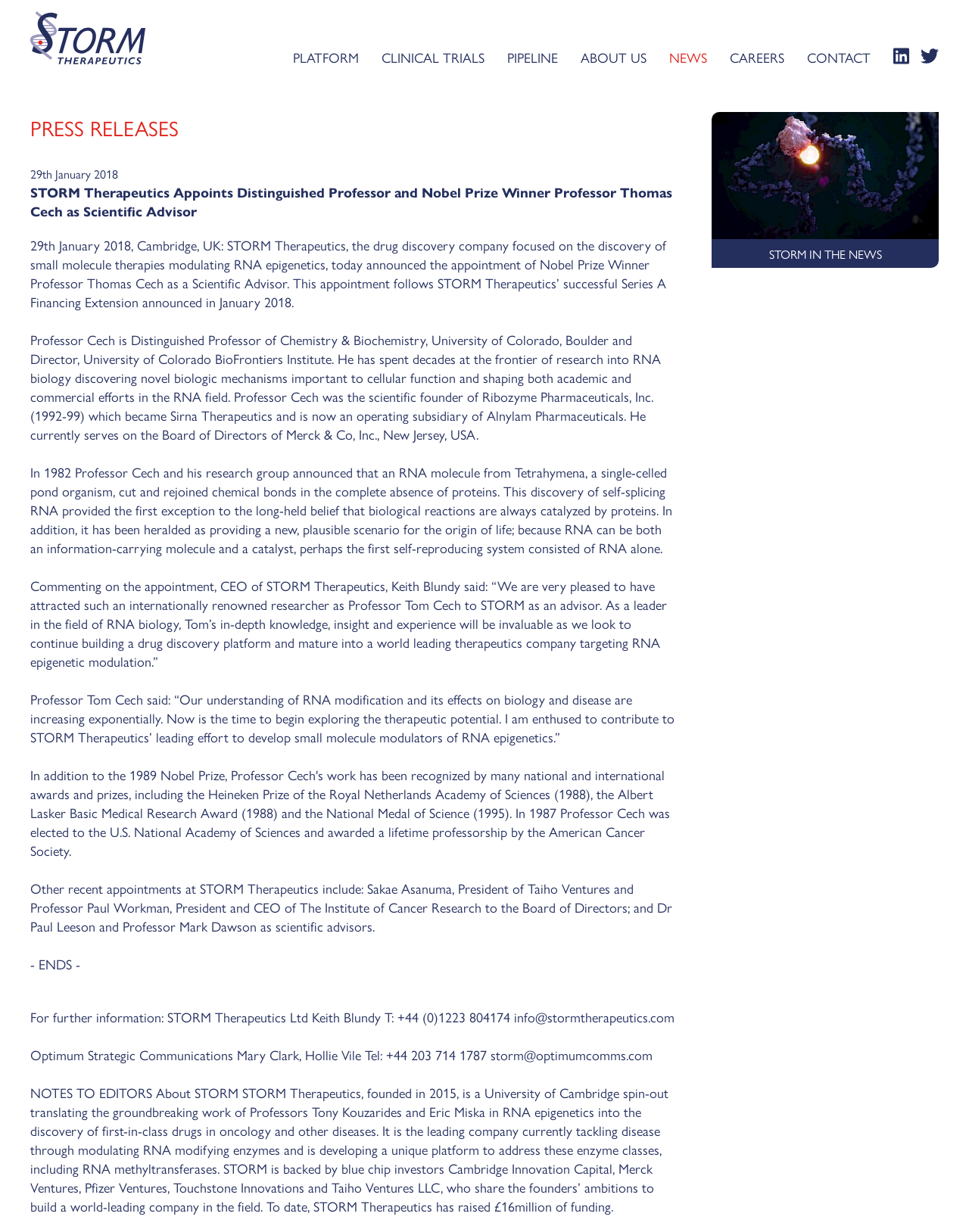Identify the bounding box coordinates of the HTML element based on this description: "About us".

[0.599, 0.039, 0.667, 0.054]